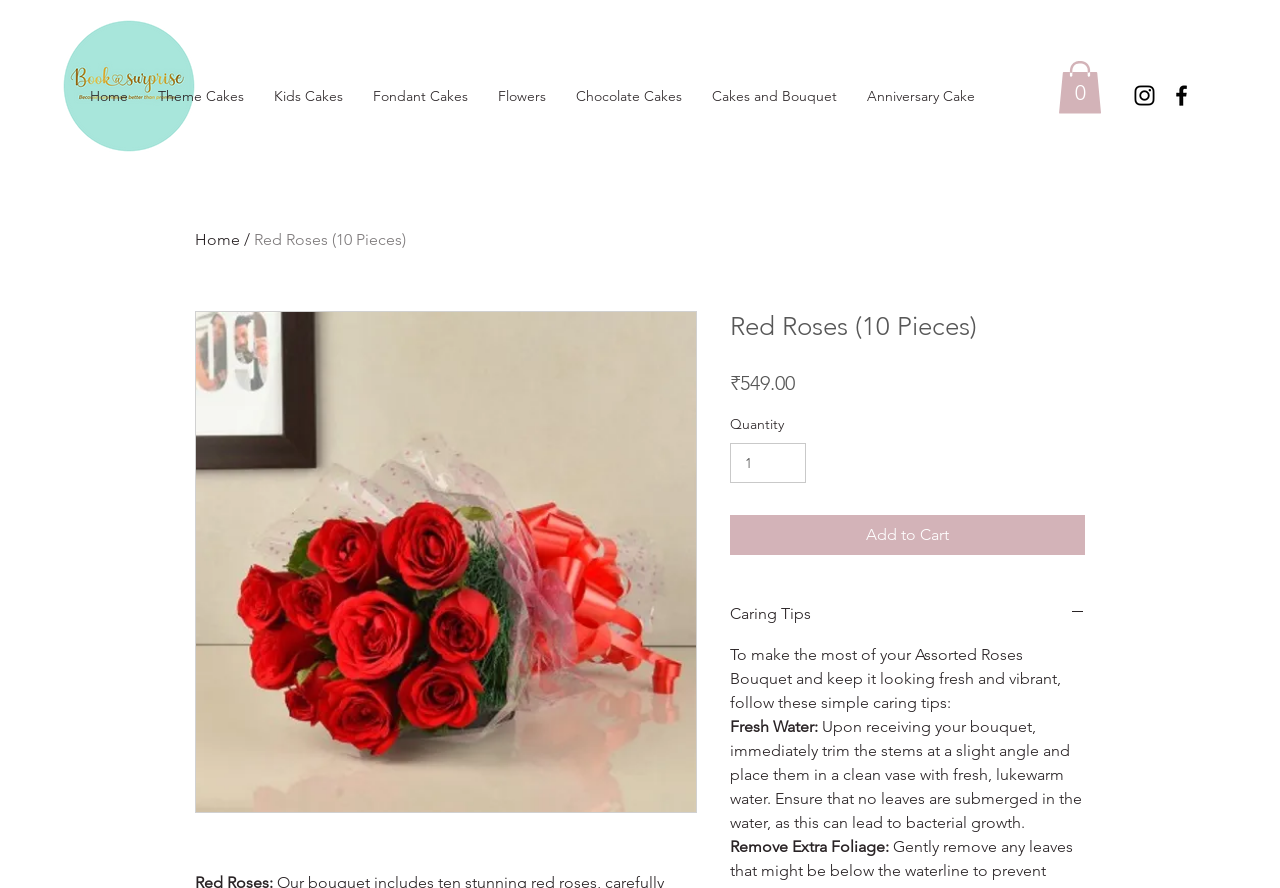What type of cakes are listed in the top navigation menu?
Using the image, provide a concise answer in one word or a short phrase.

Theme, Kids, Fondant, etc.